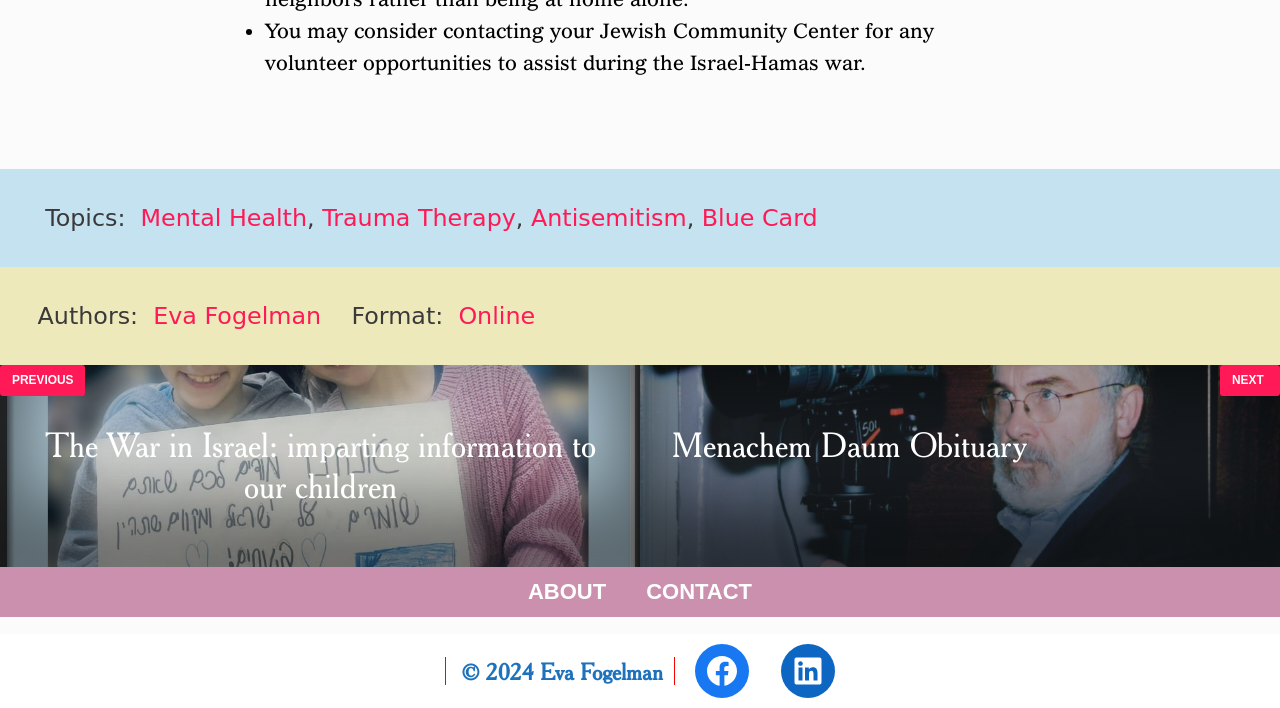Find the bounding box coordinates of the element you need to click on to perform this action: 'Visit the 'ABOUT' page'. The coordinates should be represented by four float values between 0 and 1, in the format [left, top, right, bottom].

[0.397, 0.801, 0.489, 0.872]